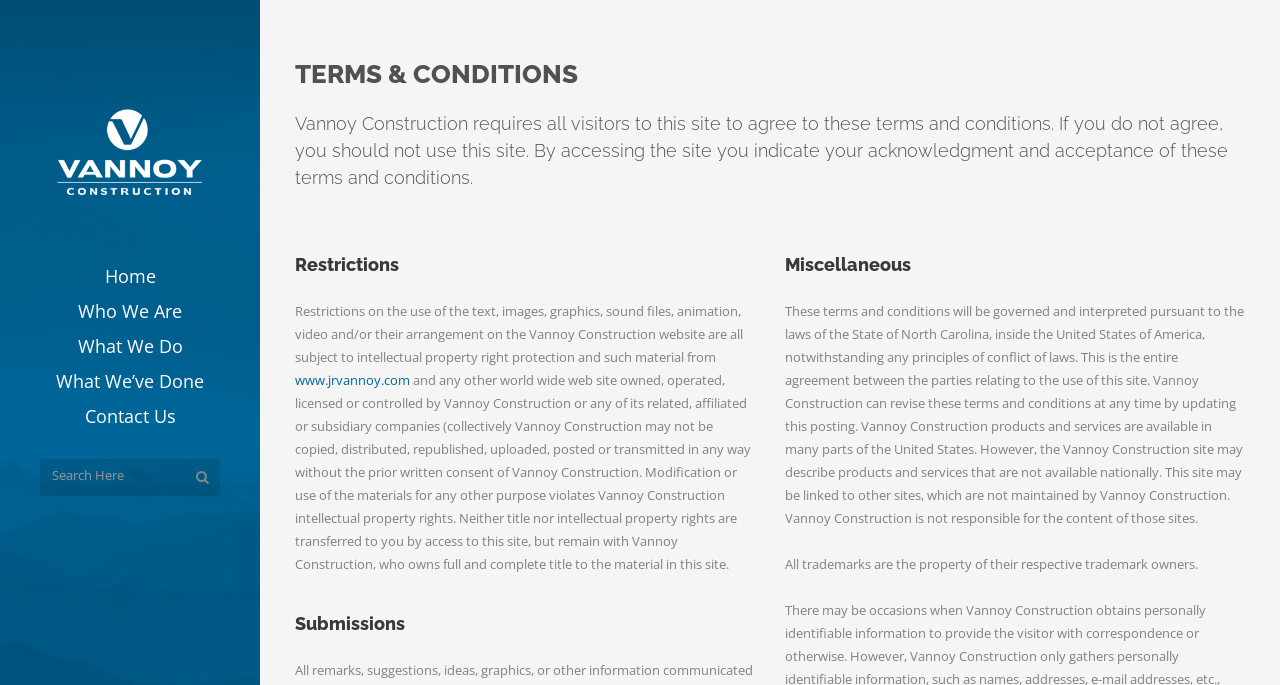From the element description www.jrvannoy.com, predict the bounding box coordinates of the UI element. The coordinates must be specified in the format (top-left x, top-left y, bottom-right x, bottom-right y) and should be within the 0 to 1 range.

[0.23, 0.542, 0.32, 0.568]